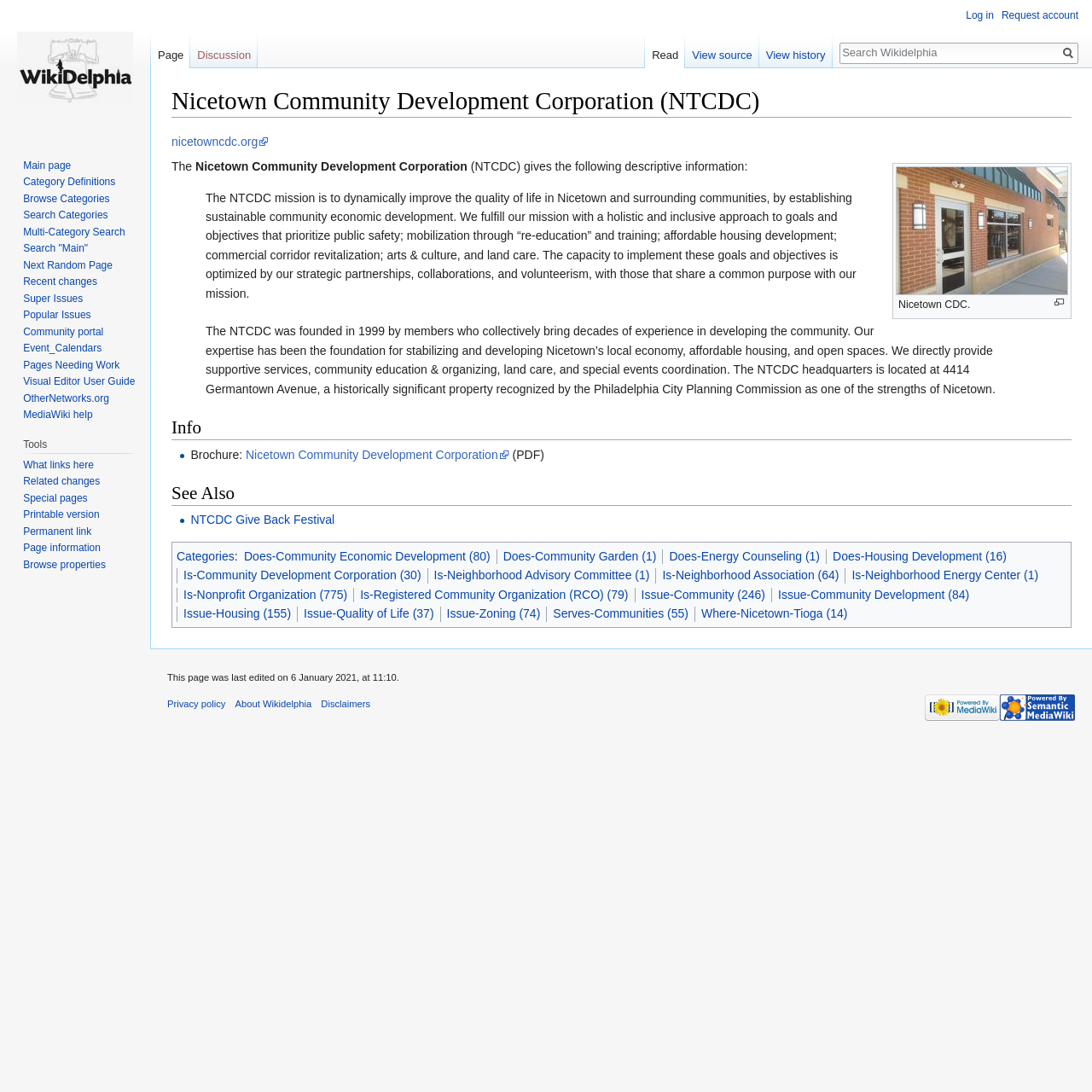Find the bounding box coordinates of the area to click in order to follow the instruction: "Log in".

[0.885, 0.009, 0.91, 0.02]